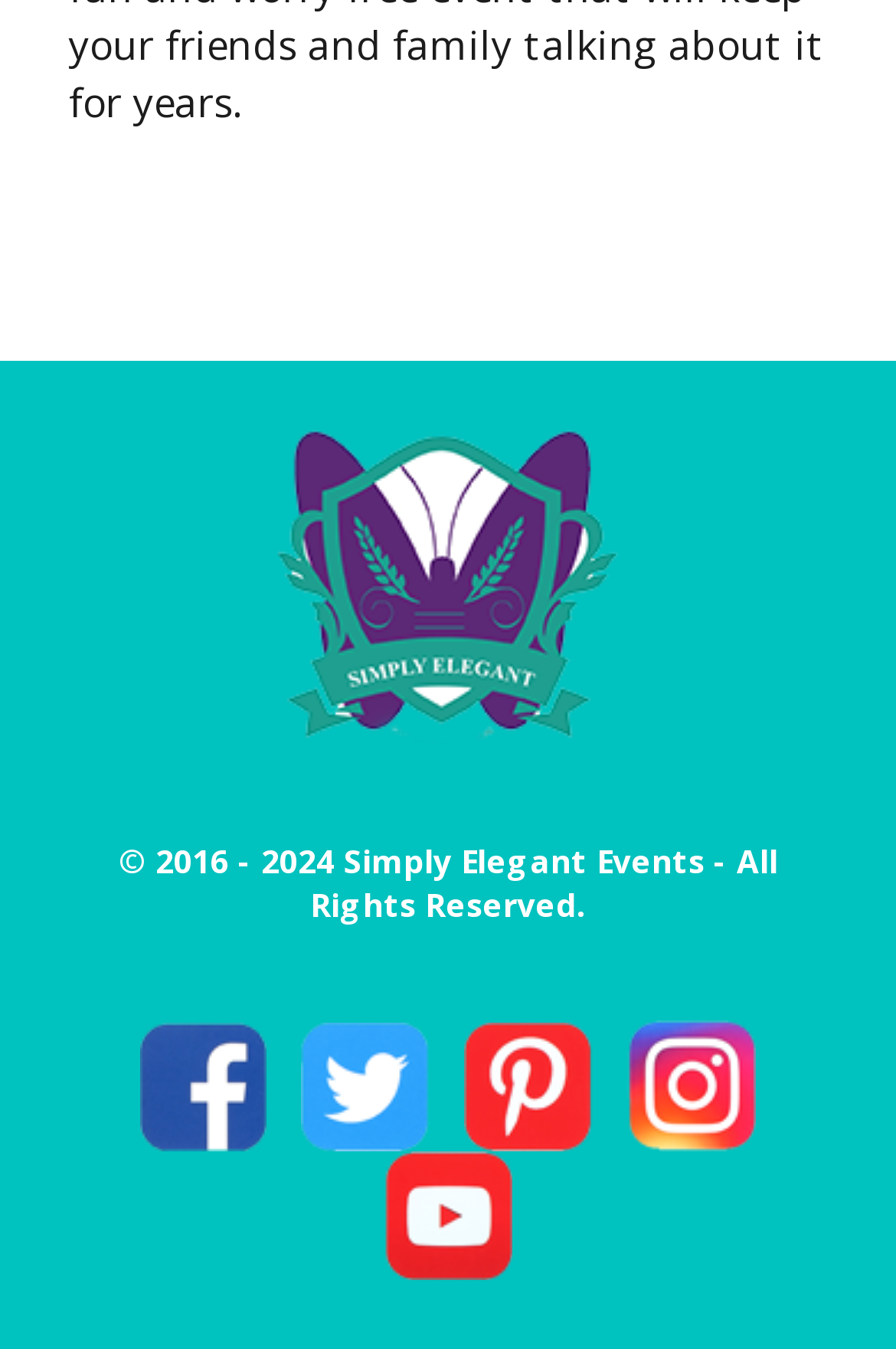What is the position of the YouTube link?
Answer the question in as much detail as possible.

The YouTube link has a y1 coordinate of 0.877 and a y2 coordinate of 0.918, which is lower than the y1 and y2 coordinates of the other social media links. This means that the YouTube link is positioned below the other social media links.